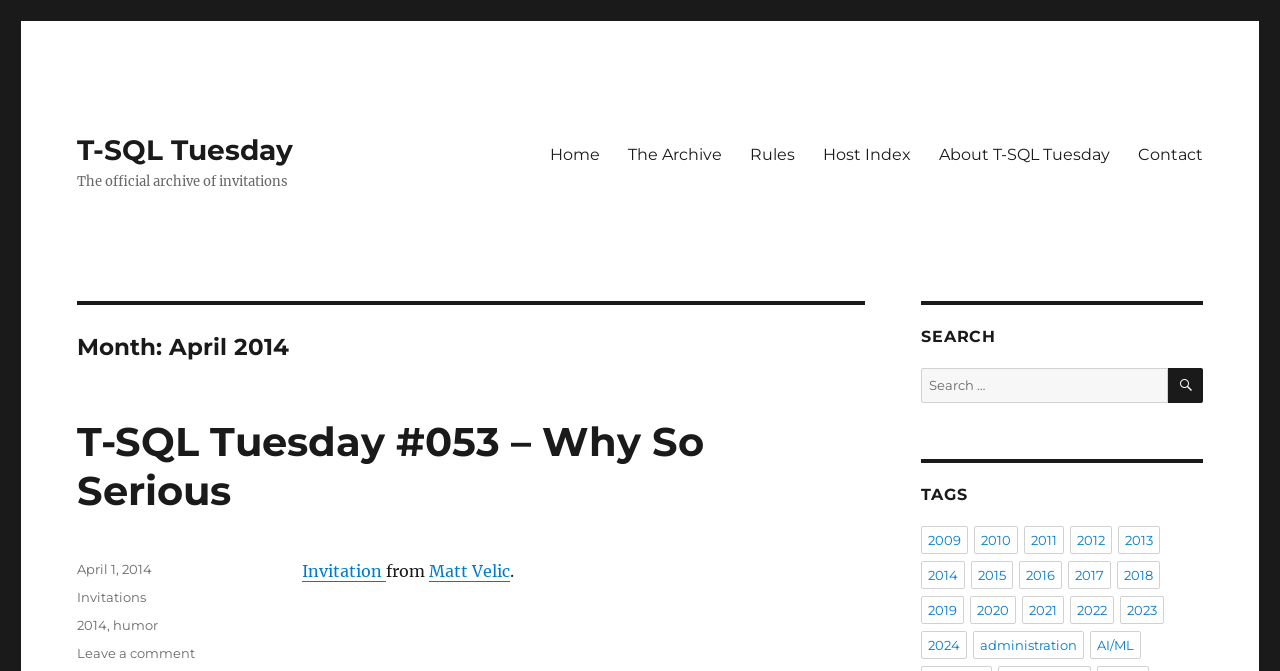Please predict the bounding box coordinates (top-left x, top-left y, bottom-right x, bottom-right y) for the UI element in the screenshot that fits the description: About T-SQL Tuesday

[0.722, 0.198, 0.878, 0.261]